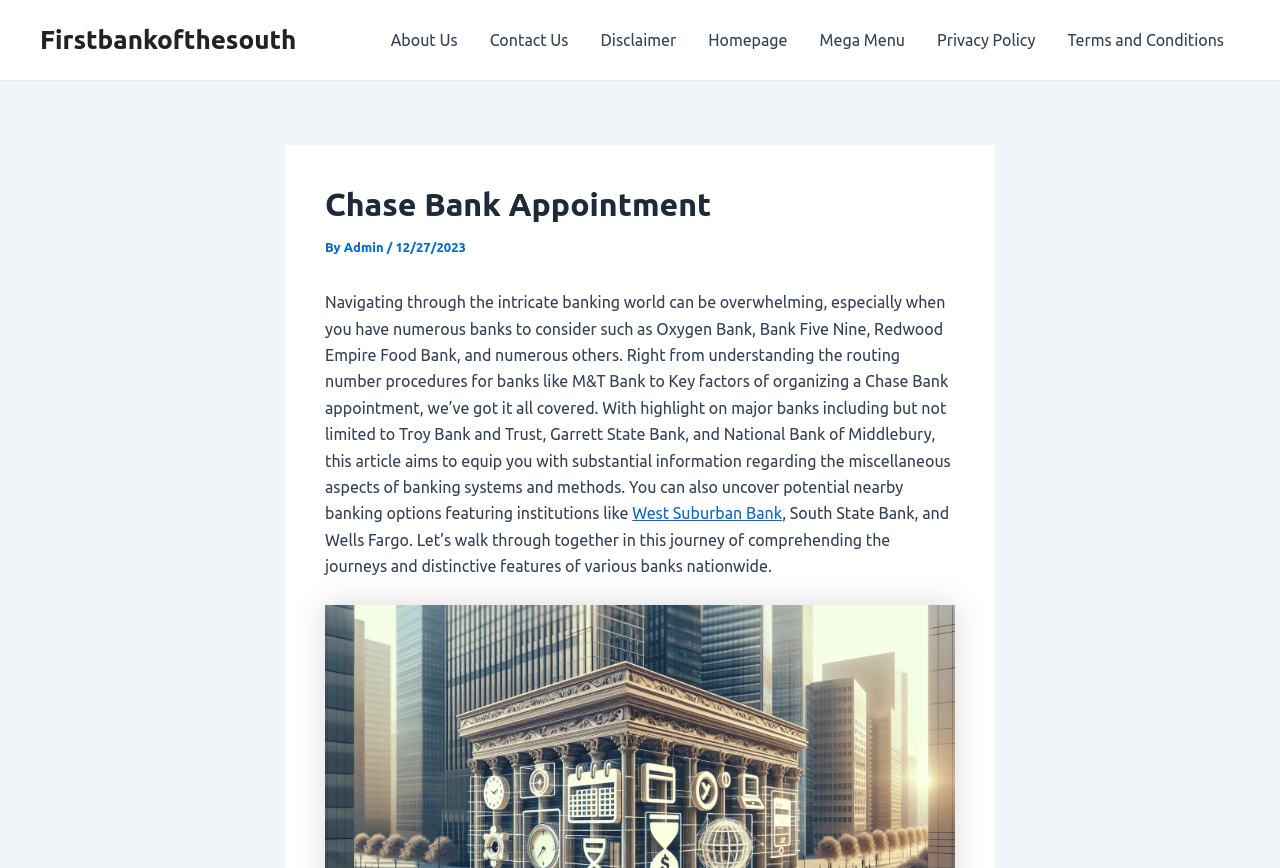What is the main topic of this webpage?
Please answer the question with a detailed response using the information from the screenshot.

The main topic of this webpage is Chase Bank Appointment, which can be inferred from the heading 'Chase Bank Appointment' and the content of the webpage that discusses various aspects of banking systems and methods, including Chase Bank.